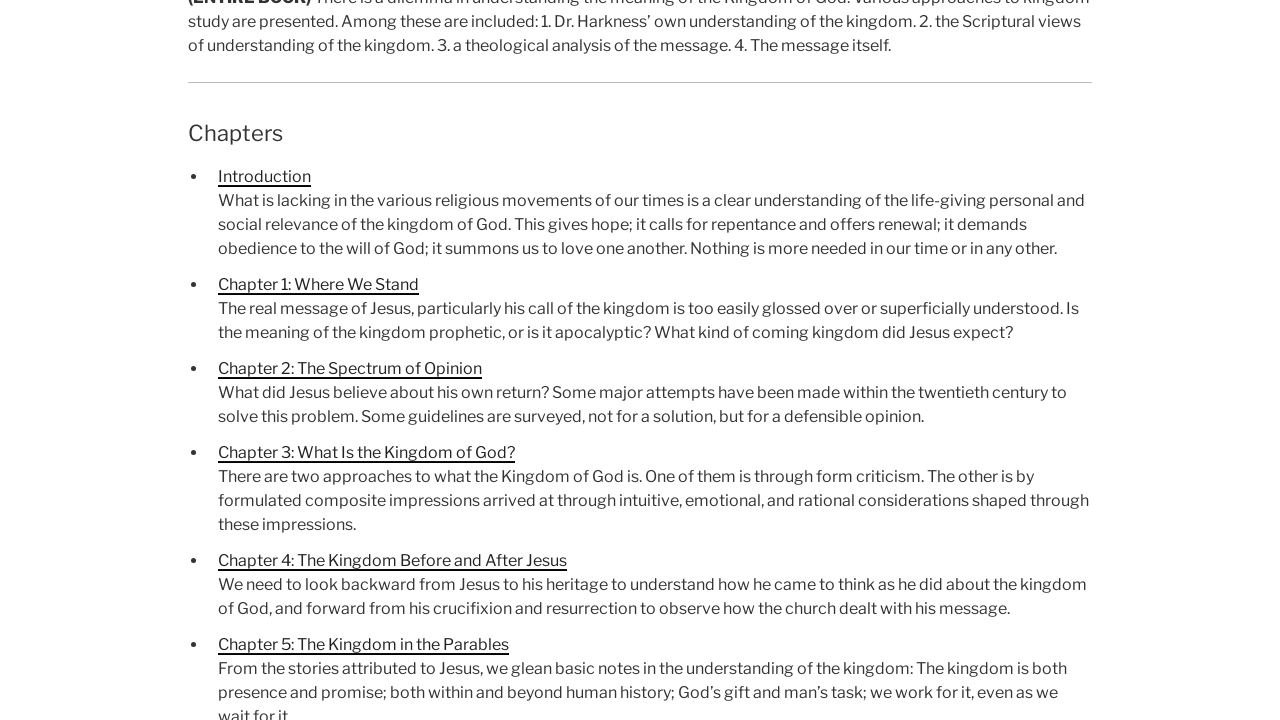For the element described, predict the bounding box coordinates as (top-left x, top-left y, bottom-right x, bottom-right y). All values should be between 0 and 1. Element description: Introduction

[0.17, 0.232, 0.243, 0.26]